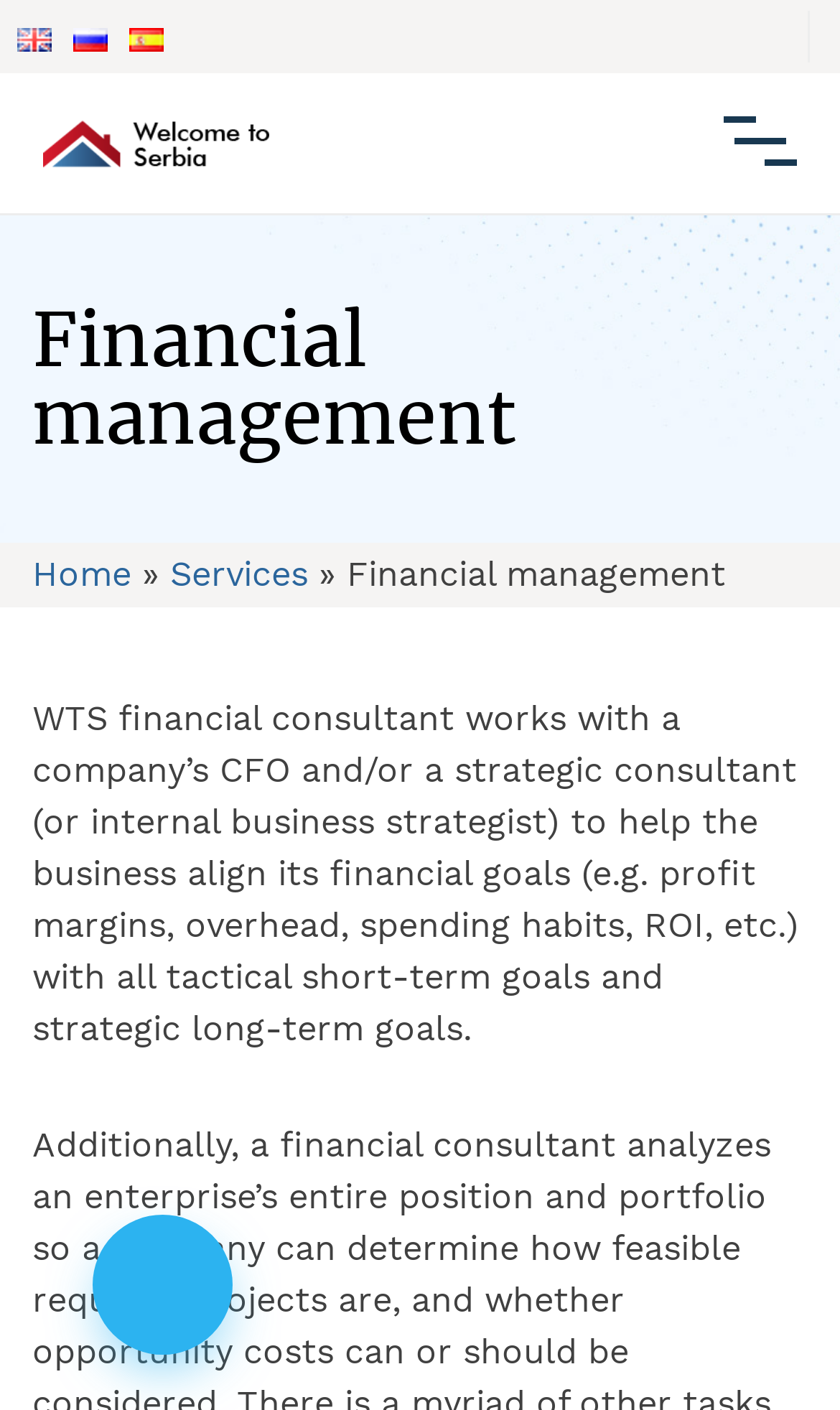Pinpoint the bounding box coordinates for the area that should be clicked to perform the following instruction: "Read about Financial management services".

[0.413, 0.393, 0.864, 0.422]